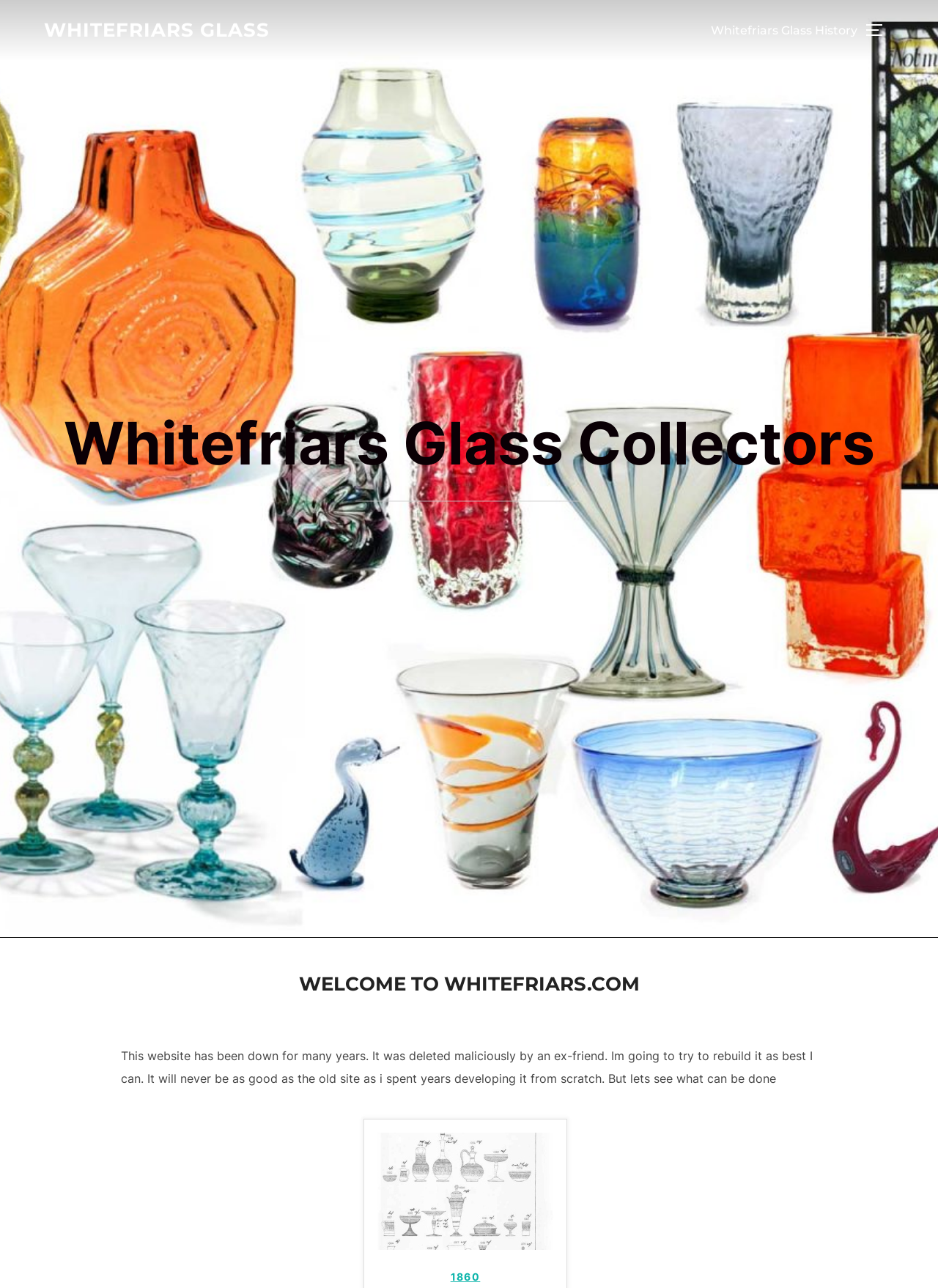Given the element description "title="1860"", identify the bounding box of the corresponding UI element.

[0.402, 0.961, 0.59, 0.973]